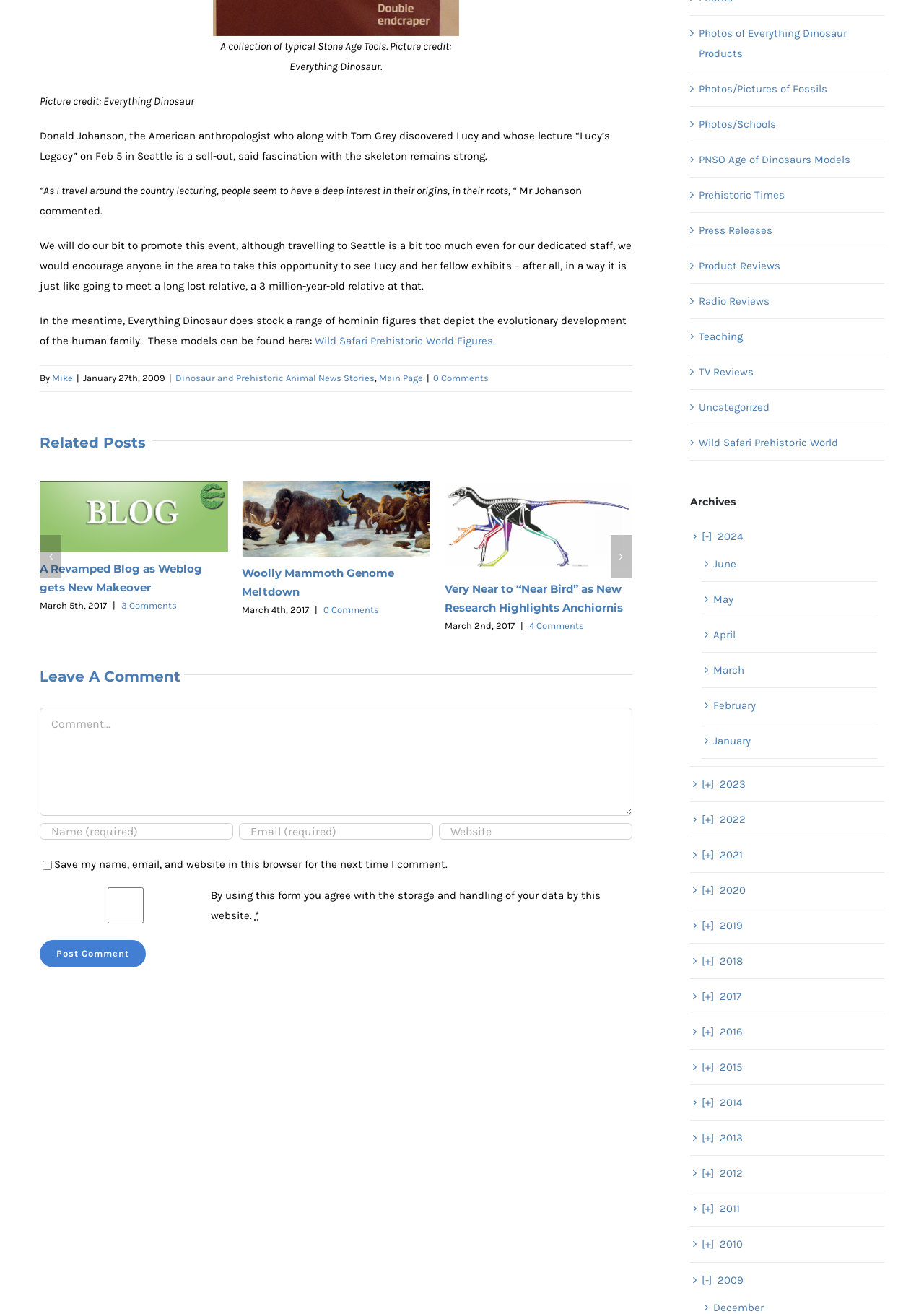Determine the bounding box coordinates of the UI element described by: "Wild Safari Prehistoric World".

[0.756, 0.329, 0.949, 0.345]